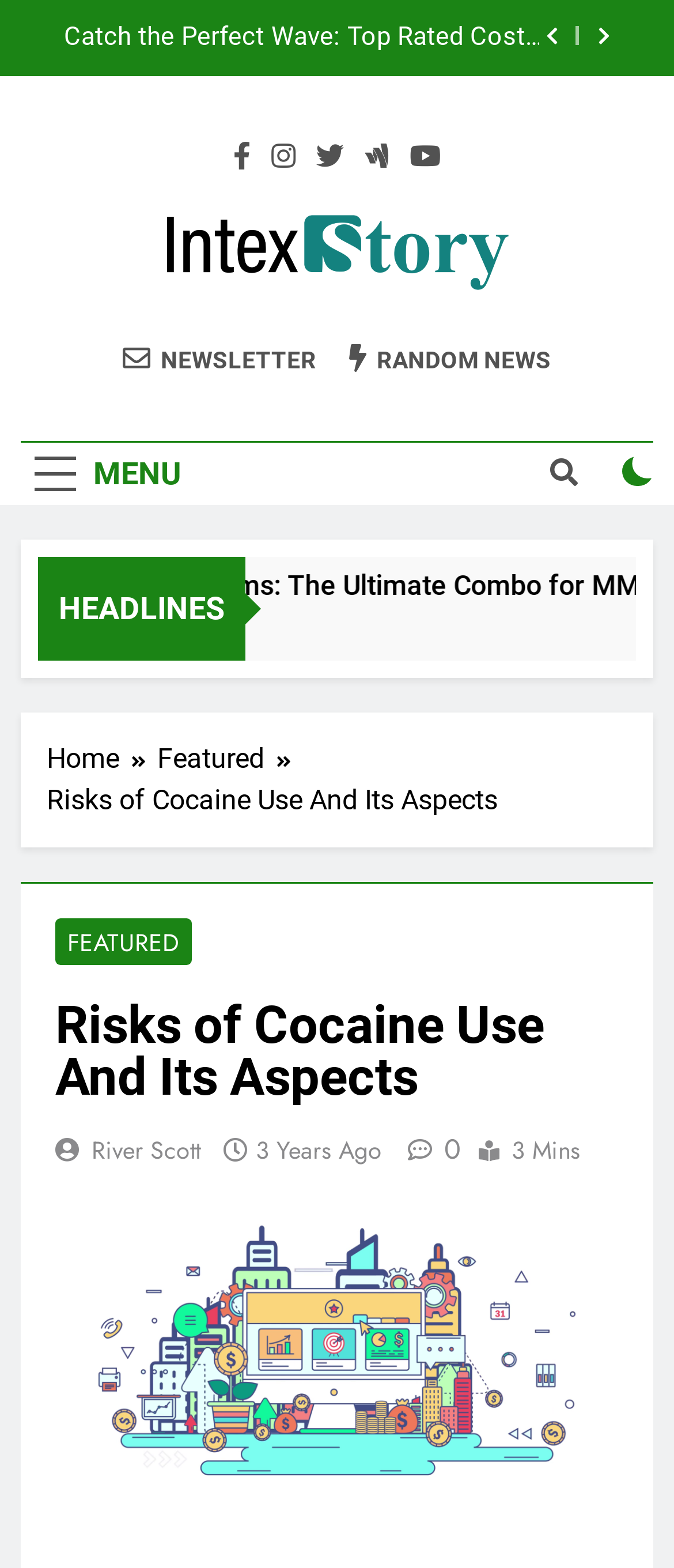Identify the bounding box of the UI component described as: "Random News".

[0.518, 0.218, 0.818, 0.239]